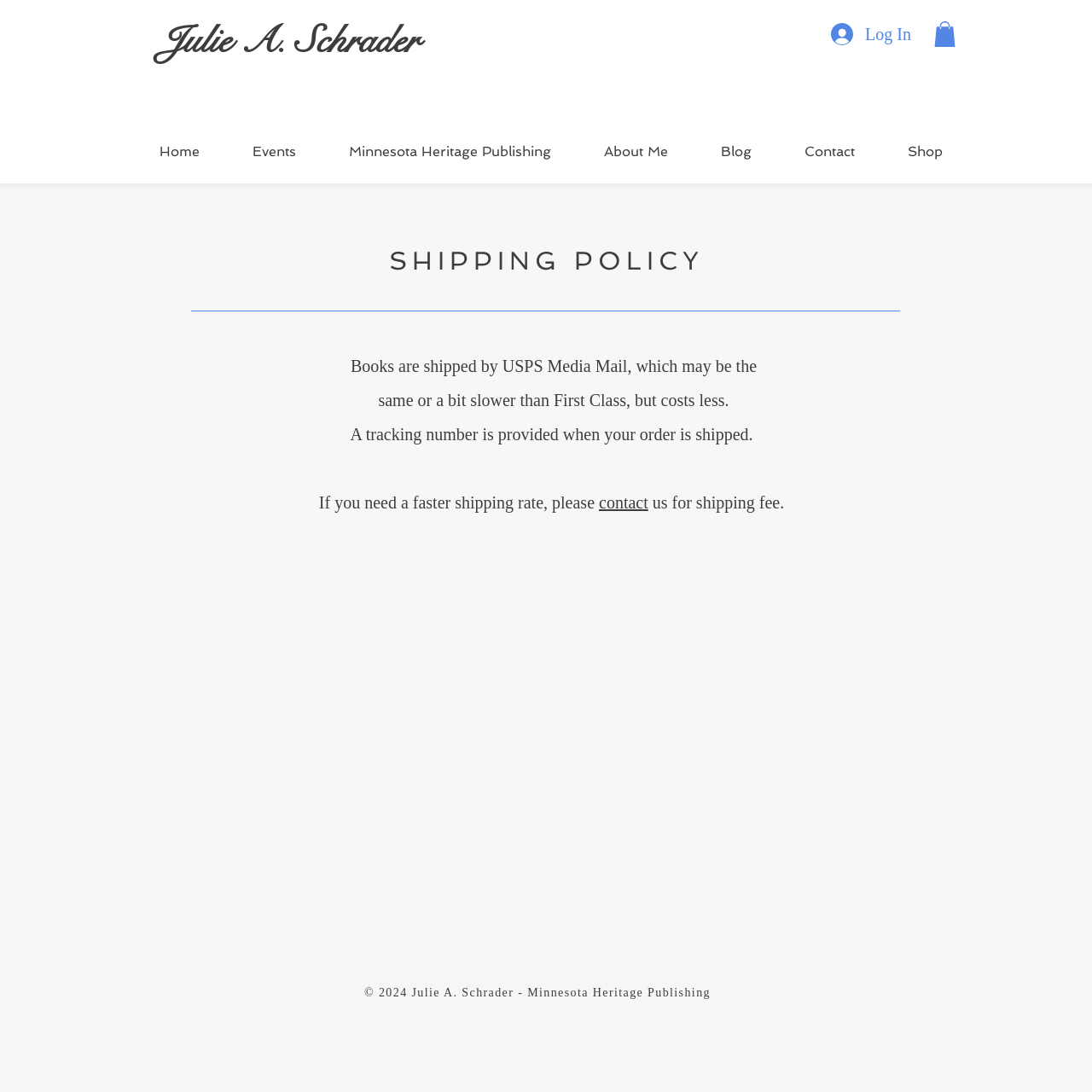Who is the owner of the website?
Answer the question with just one word or phrase using the image.

Julie A. Schrader